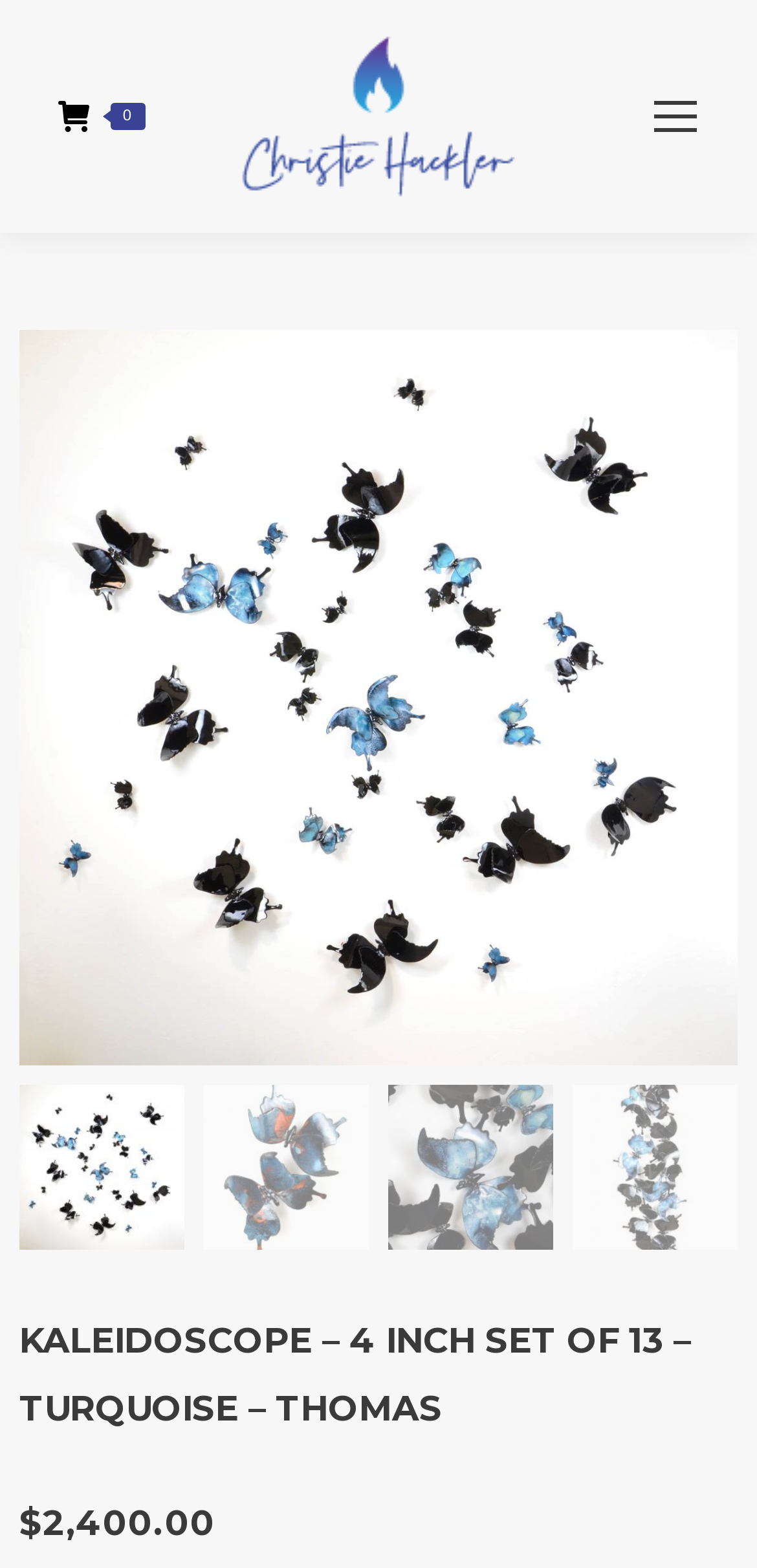What is the function of the icon at the top right corner?
Can you give a detailed and elaborate answer to the question?

I found the answer by looking at the link element with the text 'Mobile menu icon' at the top right corner of the page.